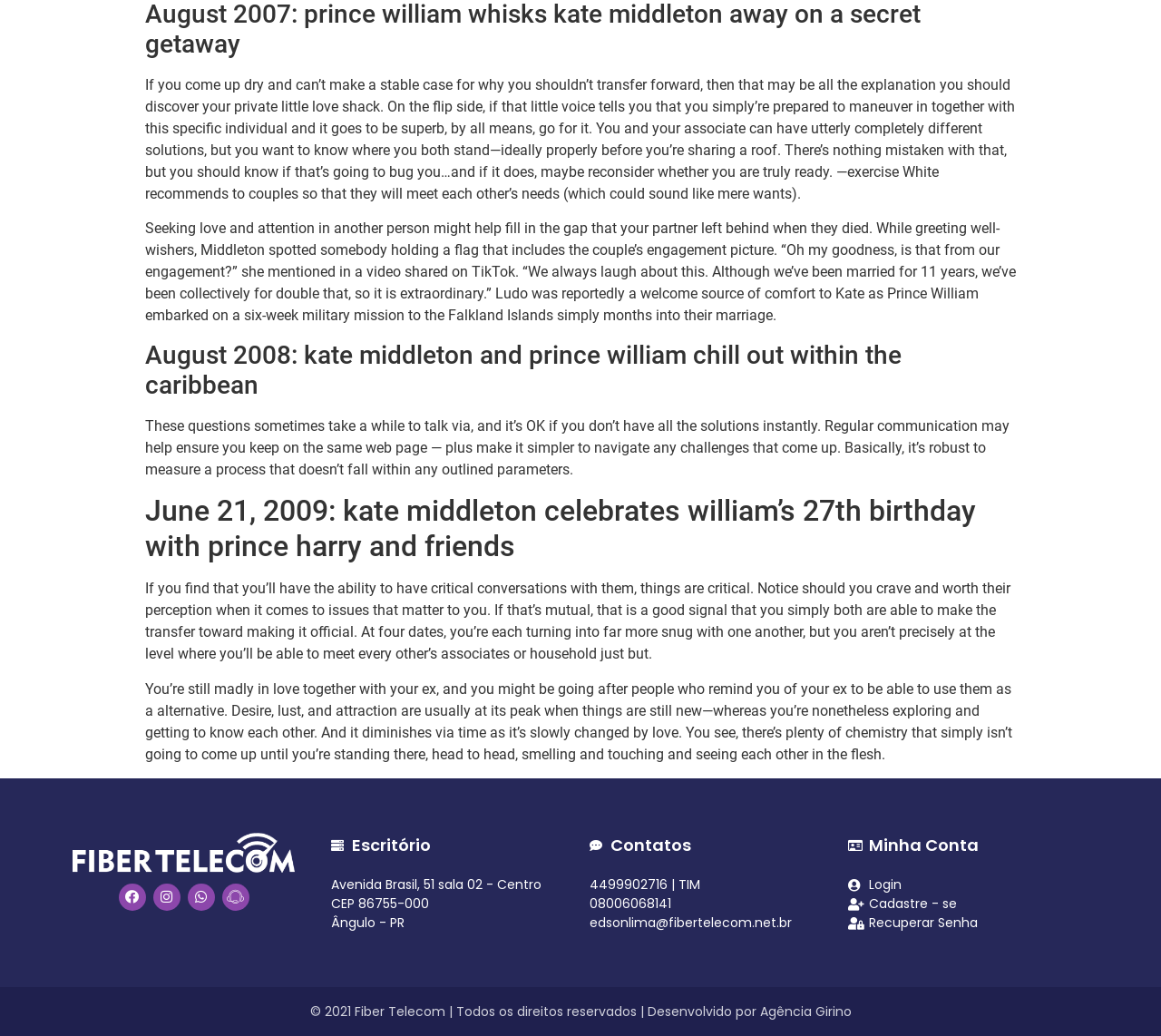Please locate the clickable area by providing the bounding box coordinates to follow this instruction: "Click on Facebook link".

[0.102, 0.853, 0.125, 0.879]